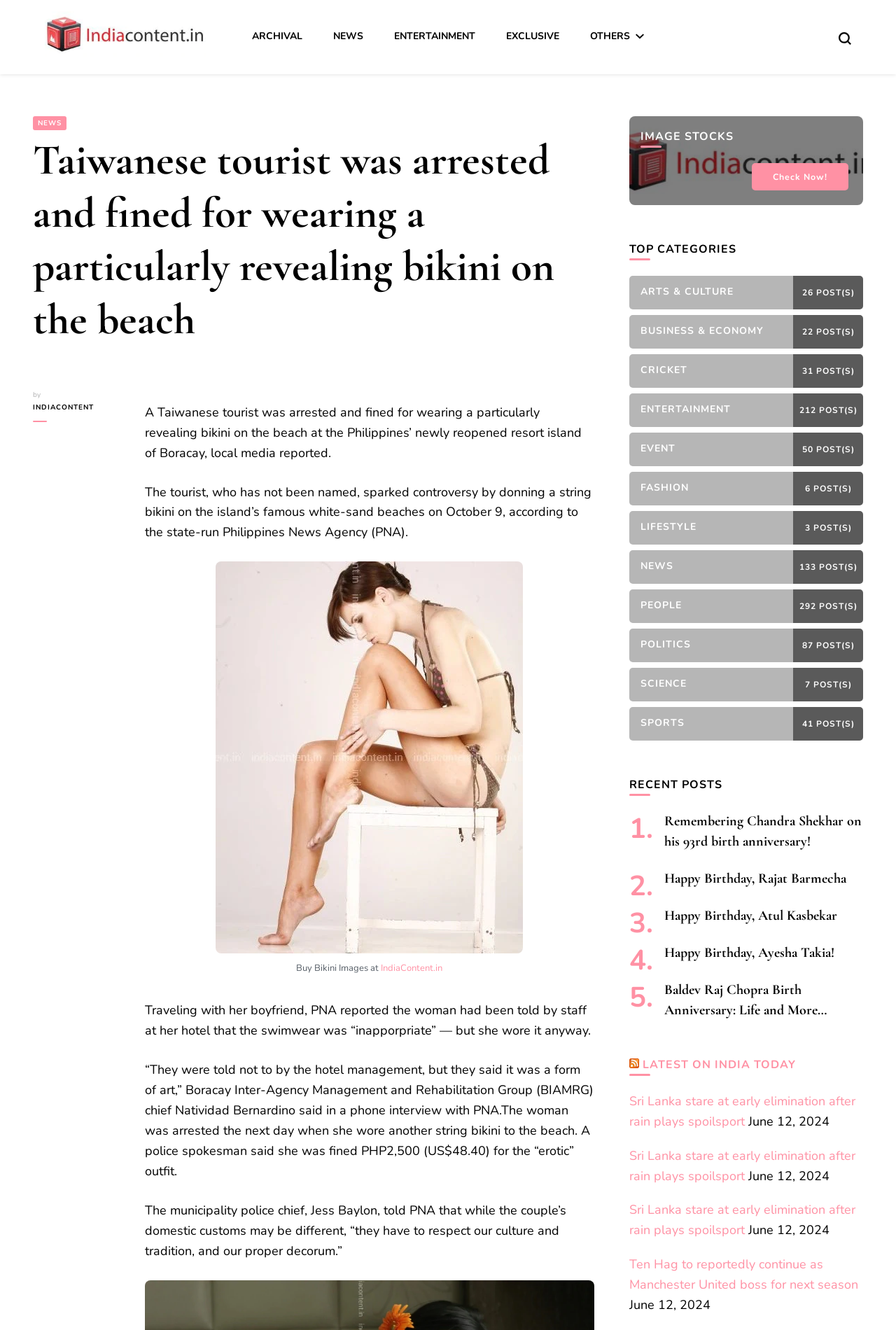Given the element description Arts & Culture26 Post(s), specify the bounding box coordinates of the corresponding UI element in the format (top-left x, top-left y, bottom-right x, bottom-right y). All values must be between 0 and 1.

[0.702, 0.207, 0.963, 0.232]